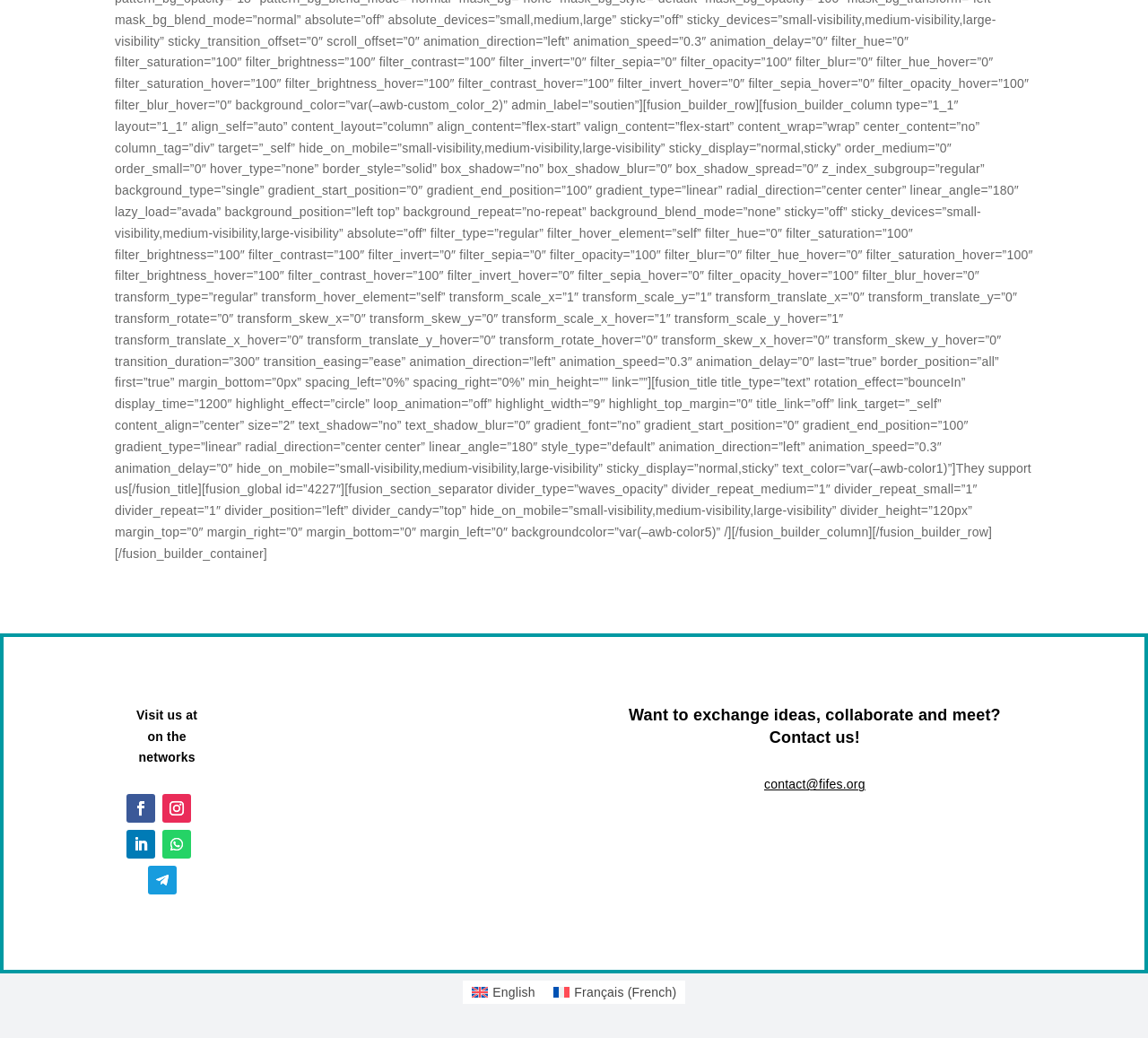Locate and provide the bounding box coordinates for the HTML element that matches this description: "Français (French)".

[0.474, 0.944, 0.597, 0.967]